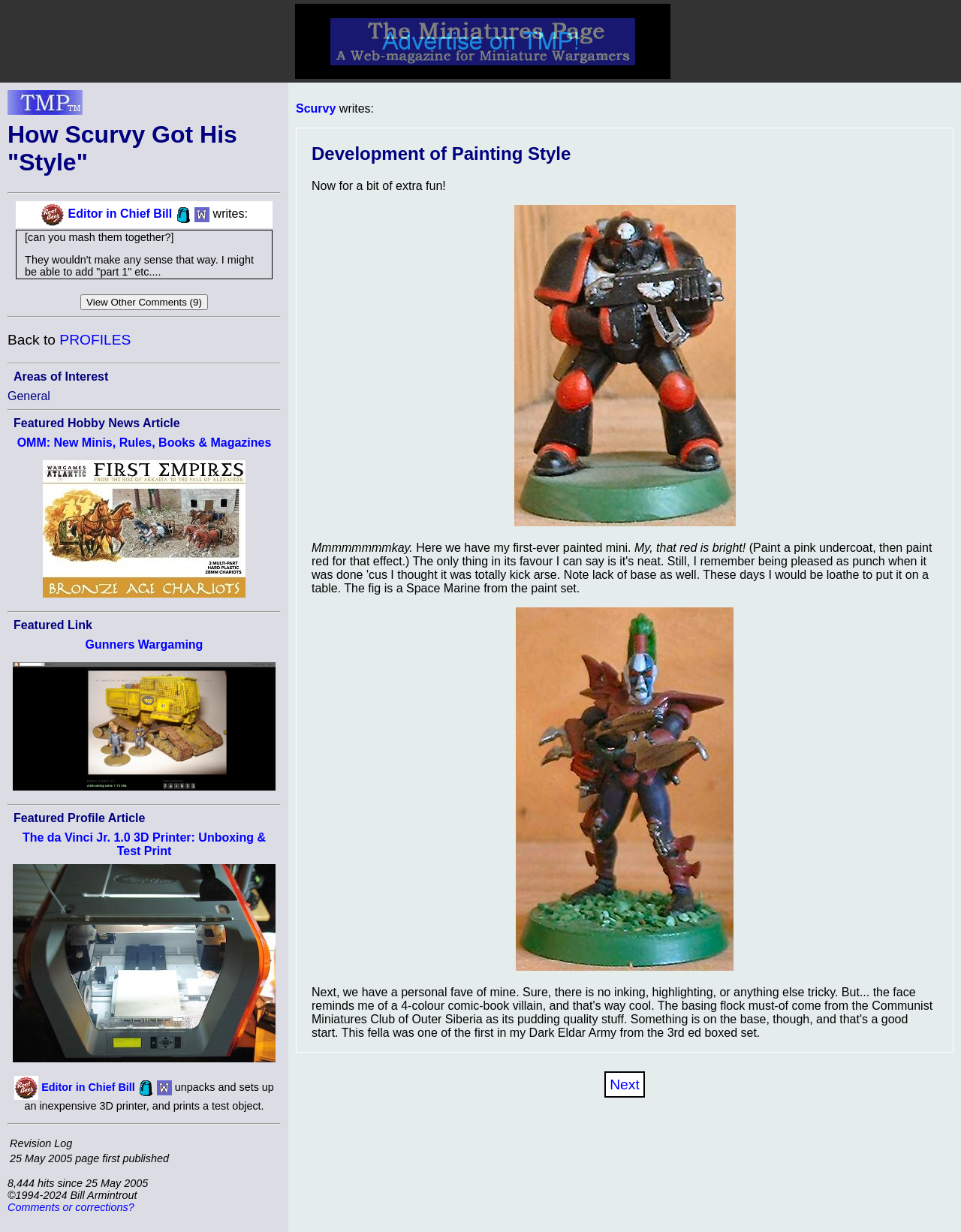Provide a thorough summary of the webpage.

The webpage is about an article titled "How Scurvy Got His 'Style'" on a miniatures-related website. At the top, there is a logo and a link to "Help support TMP" with an accompanying image. Below this, there is a table with multiple sections.

On the left side, there is a section with a logo, a heading "The Miniatures Page", and a subheading "How Scurvy Got His 'Style'". Below this, there is a table with two rows. The first row contains a personal logo, the author's name "Editor in Chief Bill", and a description of the author. The second row contains a text block with the author's writing.

To the right of this section, there is a section with multiple headings and links, including "Areas of Interest", "Featured Hobby News Article", "Featured Link", and "Featured Profile Article". Each of these headings has corresponding links and images.

Below these sections, there is a large text block with the main article content, which is about the development of Scurvy's painting style. The article includes images of Scurvy's first-ever painted mini and a personal favorite of the author. The text describes the author's early attempts at painting miniatures and their progress over time.

At the bottom of the page, there is a section with a revision log, a copyright notice, and a link to "Comments or corrections?".